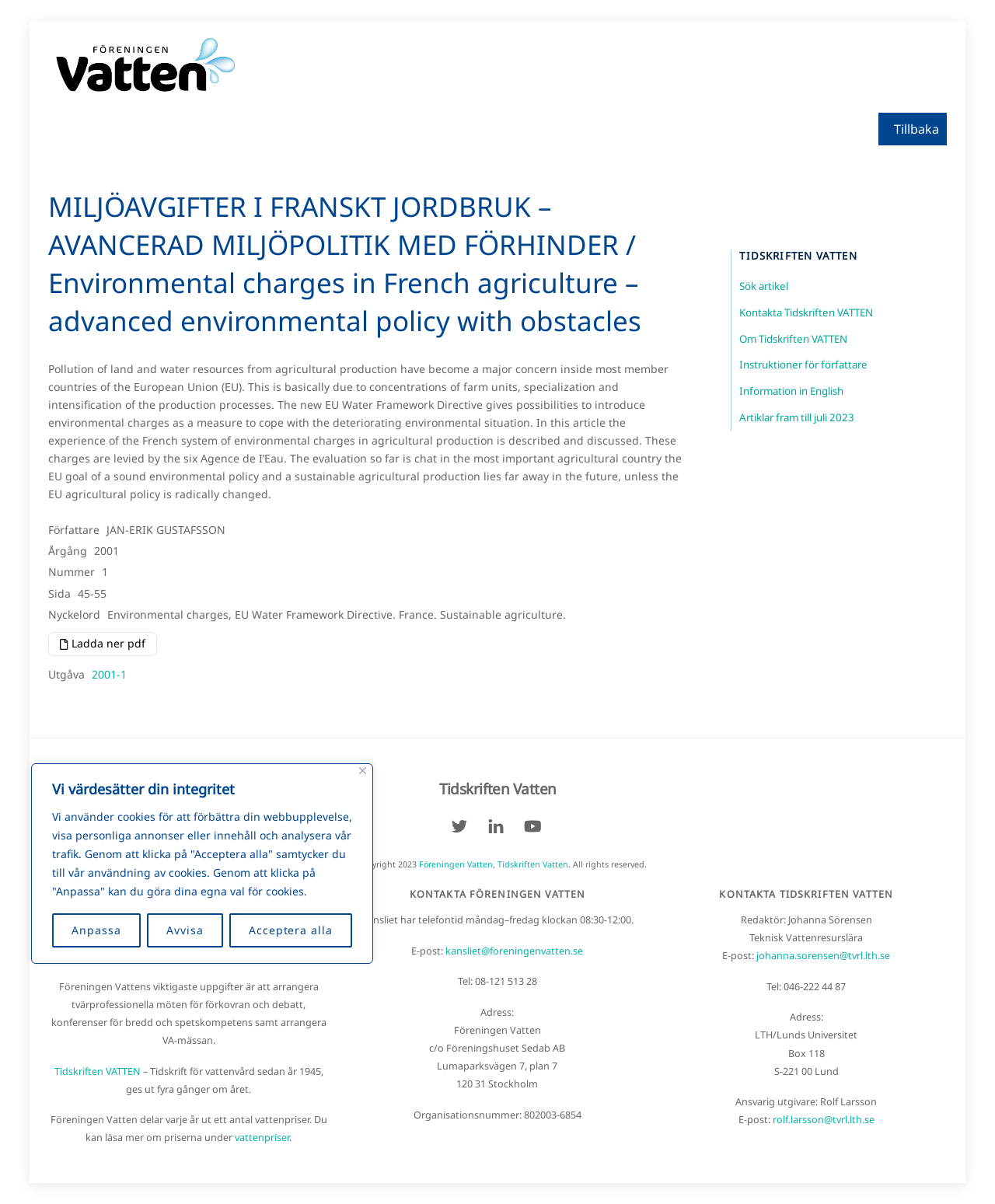Please extract and provide the main headline of the webpage.

MILJÖAVGIFTER I FRANSKT JORDBRUK – AVANCERAD MILJÖPOLITIK MED FÖRHINDER / Environmental charges in French agriculture – advanced environmental policy with obstacles